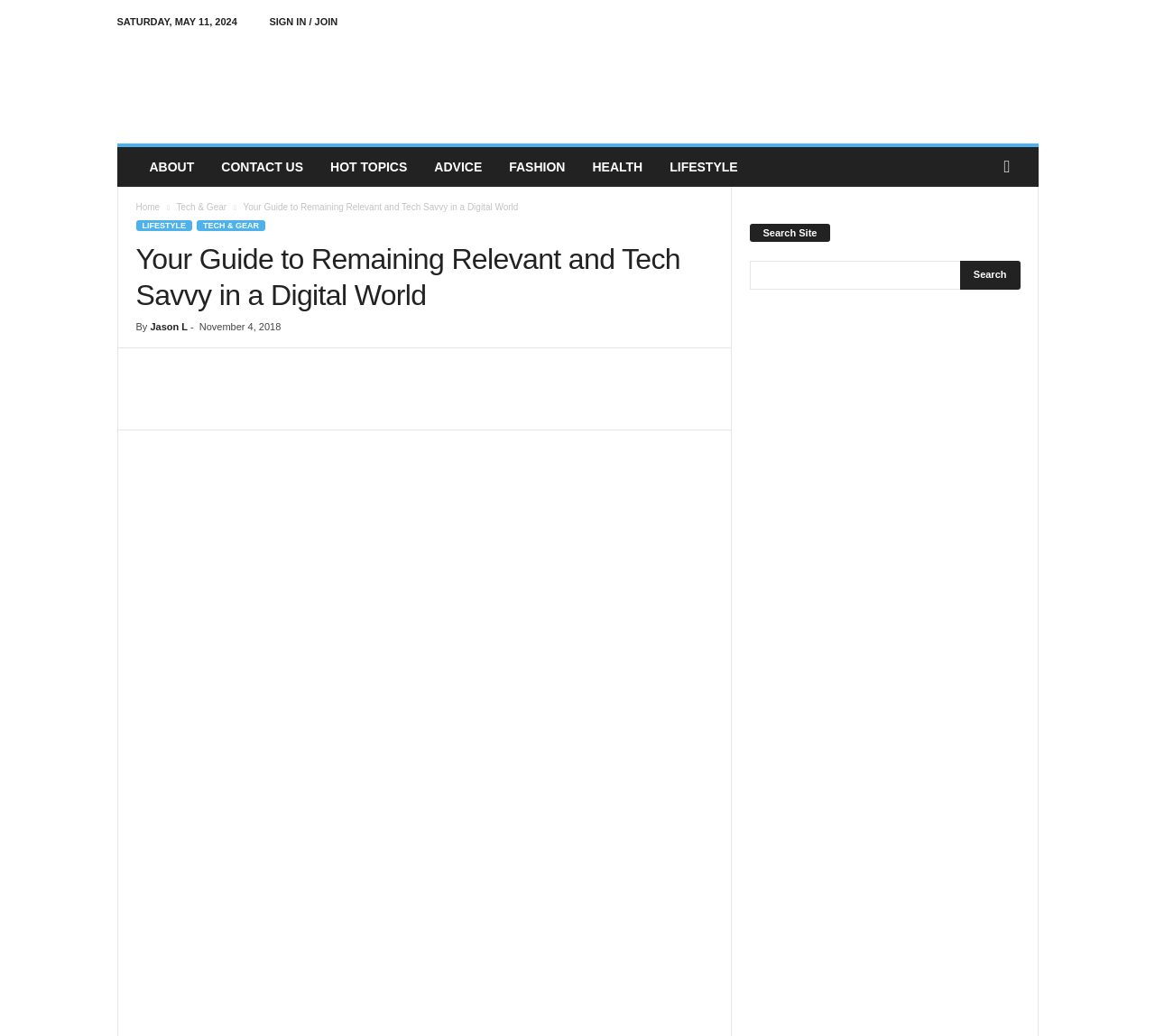Construct a comprehensive caption that outlines the webpage's structure and content.

The webpage is titled "Your Guide to Remaining Relevant and Tech Savvy in a Digital World - The Aspiring Gentleman". At the top, there is a date "SATURDAY, MAY 11, 2024" and a "SIGN IN / JOIN" link. Below that, there is a logo of "aspiringgentleman.com" with a link to the website. 

On the top navigation bar, there are several links: "ABOUT", "CONTACT US", "HOT TOPICS", "ADVICE", "FASHION", "HEALTH", and "LIFESTYLE". A search icon is located at the far right of the navigation bar.

Below the navigation bar, there is a header section with a title "Your Guide to Remaining Relevant and Tech Savvy in a Digital World" and a subtitle "By Jason L" with a date "November 4, 2018". 

On the left side, there are several social media links and a Facebook like button. Below that, there is a main content section with a heading "Tech Savvy" and a large image related to the topic.

On the right side, there is a search box with a label "Search Site" and a search button. Below the search box, there is a figure with a link, and another link below that.

Overall, the webpage appears to be a blog or article page with a focus on technology and lifestyle, with a prominent search function and social media links.